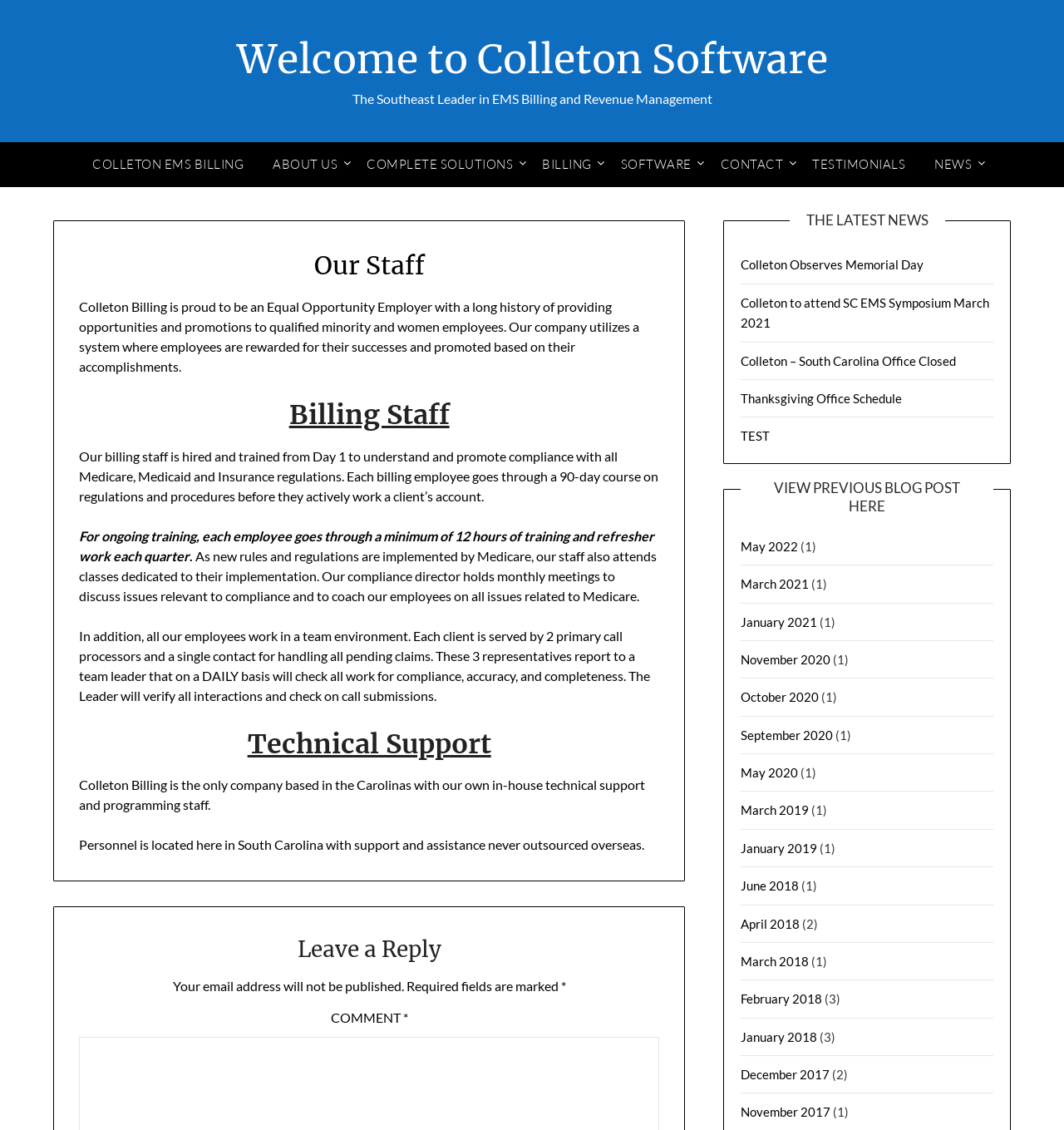Identify the bounding box of the HTML element described here: "Colleton Observes Memorial Day". Provide the coordinates as four float numbers between 0 and 1: [left, top, right, bottom].

[0.696, 0.228, 0.868, 0.241]